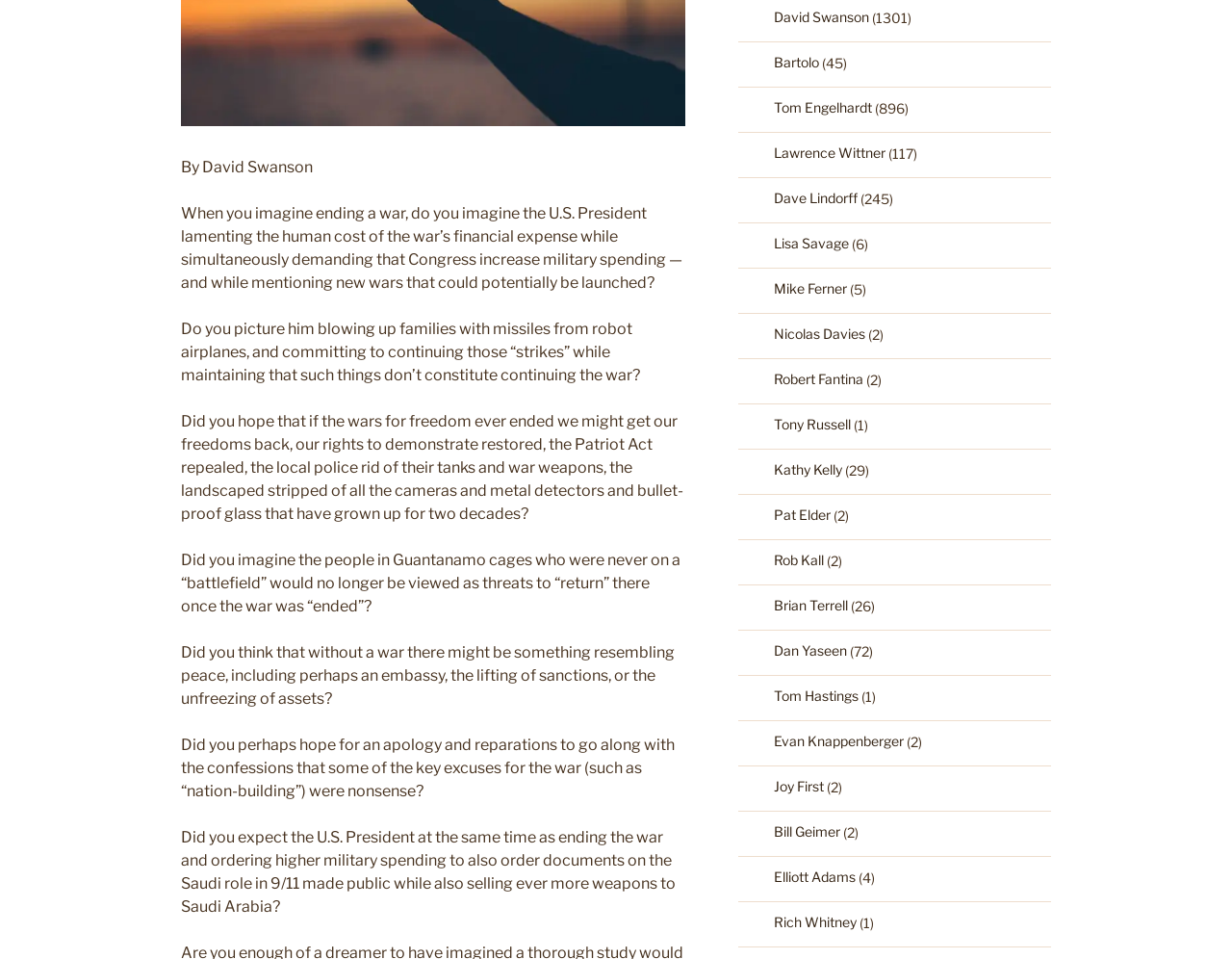Locate the bounding box coordinates of the UI element described by: "Lisa Savage". The bounding box coordinates should consist of four float numbers between 0 and 1, i.e., [left, top, right, bottom].

[0.628, 0.245, 0.689, 0.262]